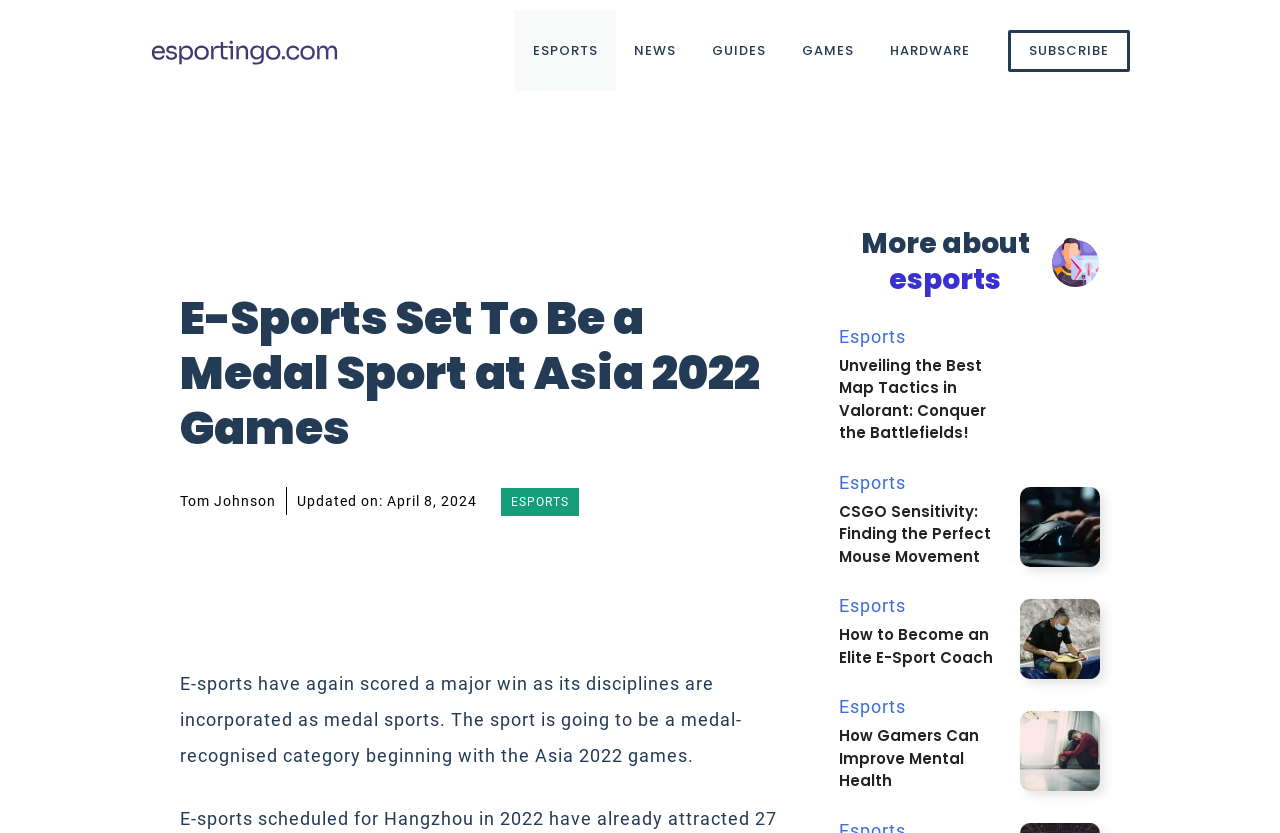Extract the bounding box coordinates of the UI element described: "Tom Johnson". Provide the coordinates in the format [left, top, right, bottom] with values ranging from 0 to 1.

[0.141, 0.584, 0.216, 0.618]